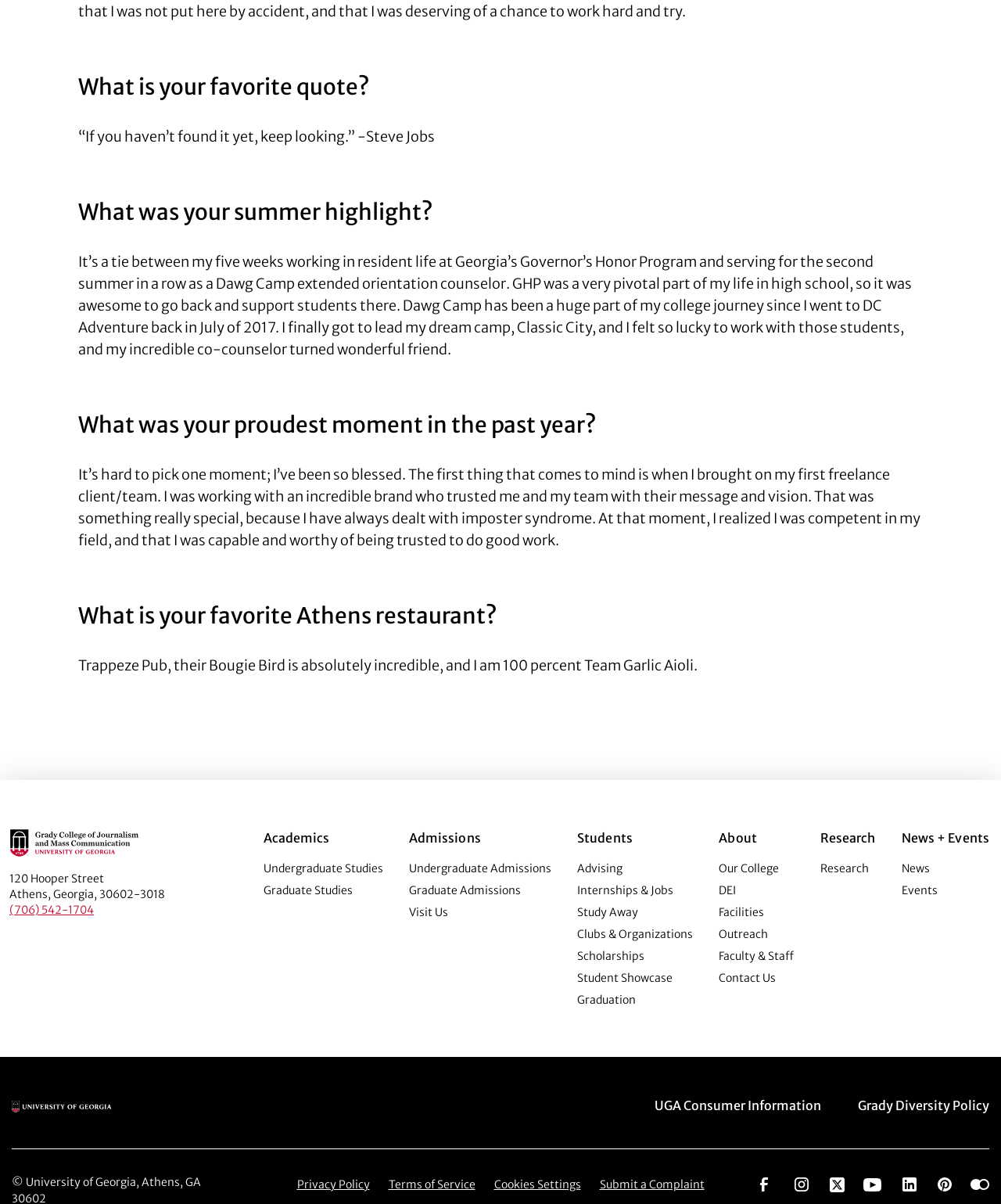Provide a short, one-word or phrase answer to the question below:
What social media platforms does the college have?

Facebook, Instagram, Twitter, YouTube, LinkedIn, Pinterest, Flickr